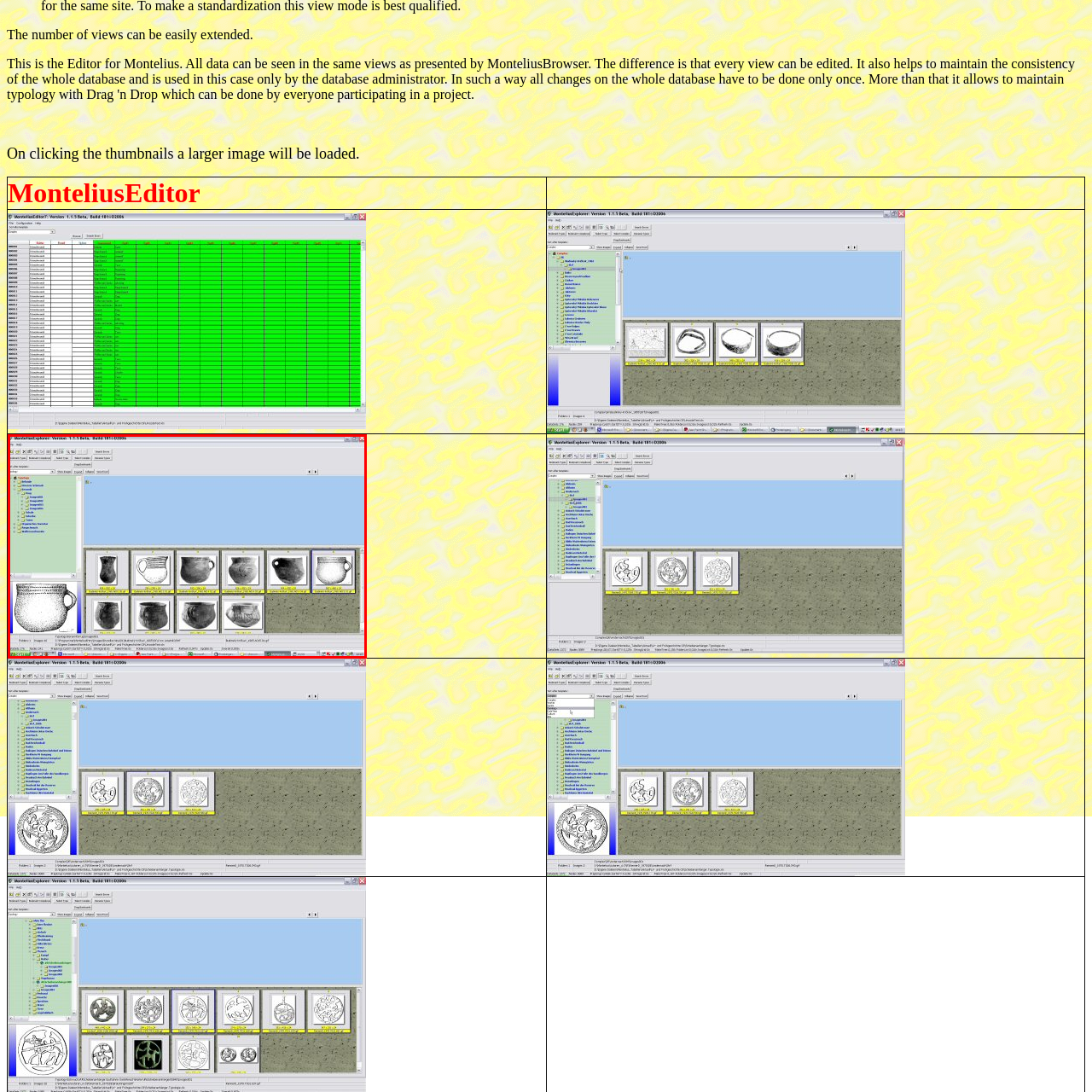Create a thorough and descriptive caption for the photo marked by the red boundary.

The image displays a user interface from the MonteliusEditor application, showcasing a collection of ancient pottery vessels. At the top of the interface, there is a blank area, possibly designated for displaying a larger view or additional information. Below, a grid presents thumbnails of various ceramic artifacts arranged in two rows, each the same size and well-defined with corresponding labels for identification.

The left sidebar features a categorized menu, which likely allows users to navigate through different items or collections within the database. Each pottery piece shown has a distinctive shape and design, reflecting historical craftsmanship. The highlighted thumbnail in the center of the second row suggests that users can click on it for a more detailed view, offering an interactive experience to explore the artifacts further.

This visual highlights the functionality of the MonteliusEditor software, emphasizing its utility in studying and archiving archaeological finds.